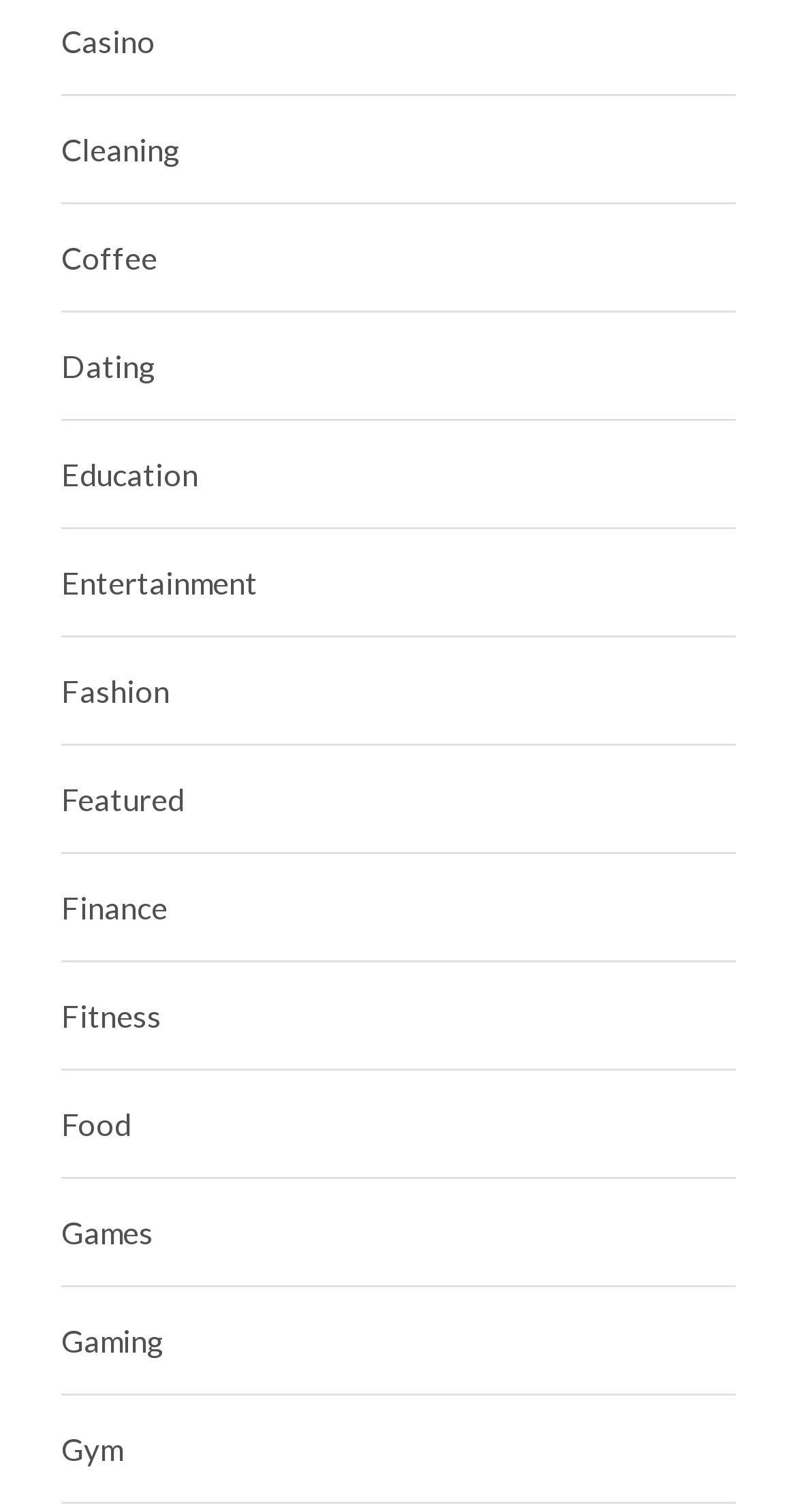Show the bounding box coordinates for the element that needs to be clicked to execute the following instruction: "Explore the Entertainment section". Provide the coordinates in the form of four float numbers between 0 and 1, i.e., [left, top, right, bottom].

[0.077, 0.37, 0.323, 0.4]